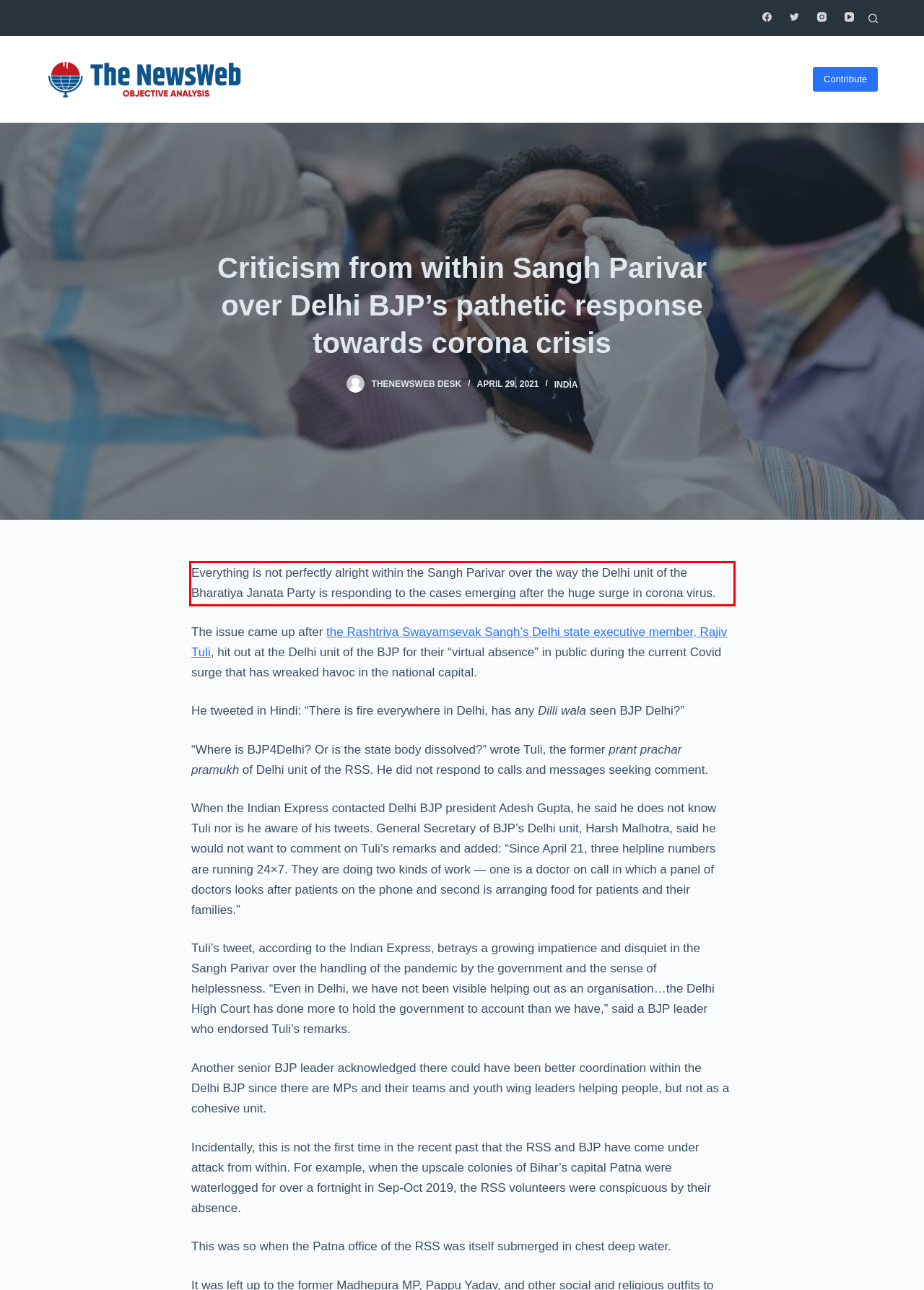You have a webpage screenshot with a red rectangle surrounding a UI element. Extract the text content from within this red bounding box.

Everything is not perfectly alright within the Sangh Parivar over the way the Delhi unit of the Bharatiya Janata Party is responding to the cases emerging after the huge surge in corona virus.